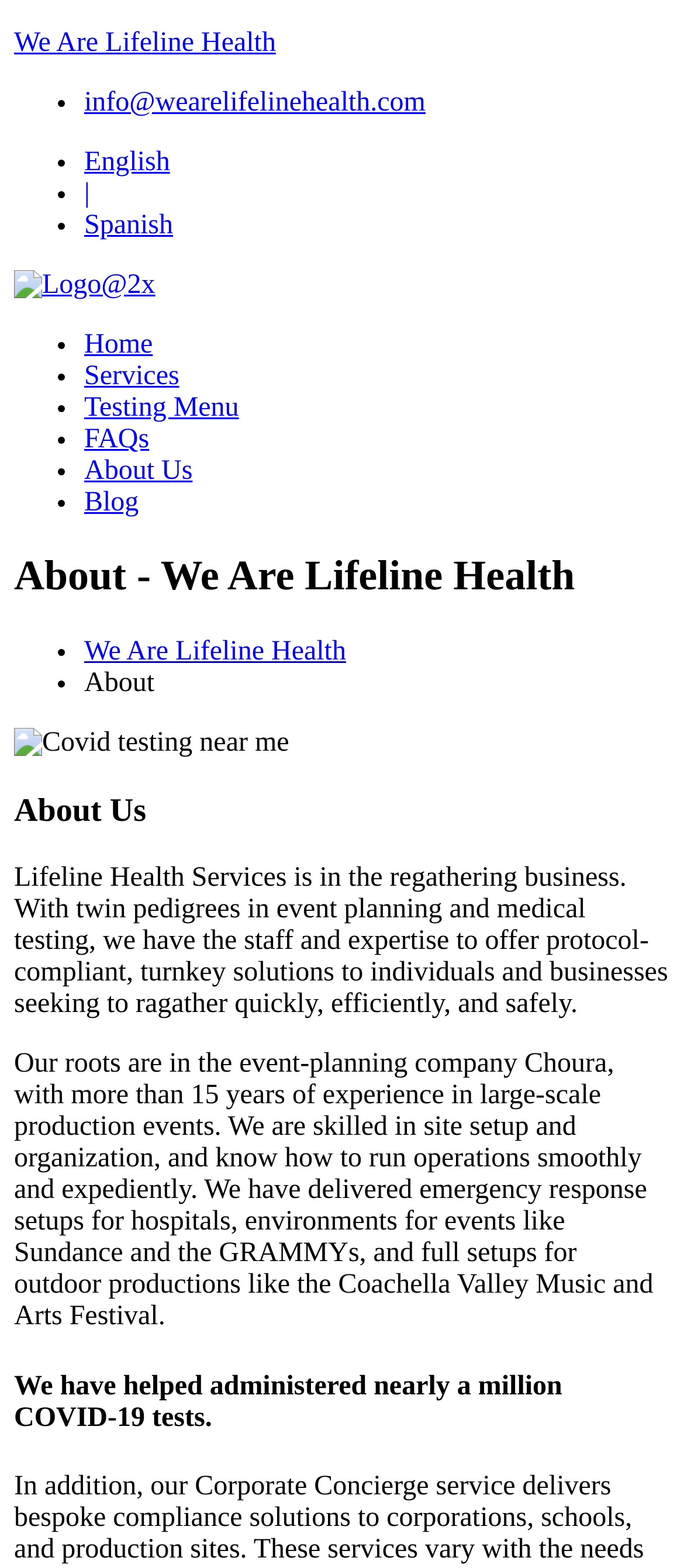How many COVID-19 tests have they administered?
Answer the question with as much detail as you can, using the image as a reference.

The number of COVID-19 tests administered by the company can be found in the heading 'We have helped administered nearly a million COVID-19 tests.' which explicitly states the number.